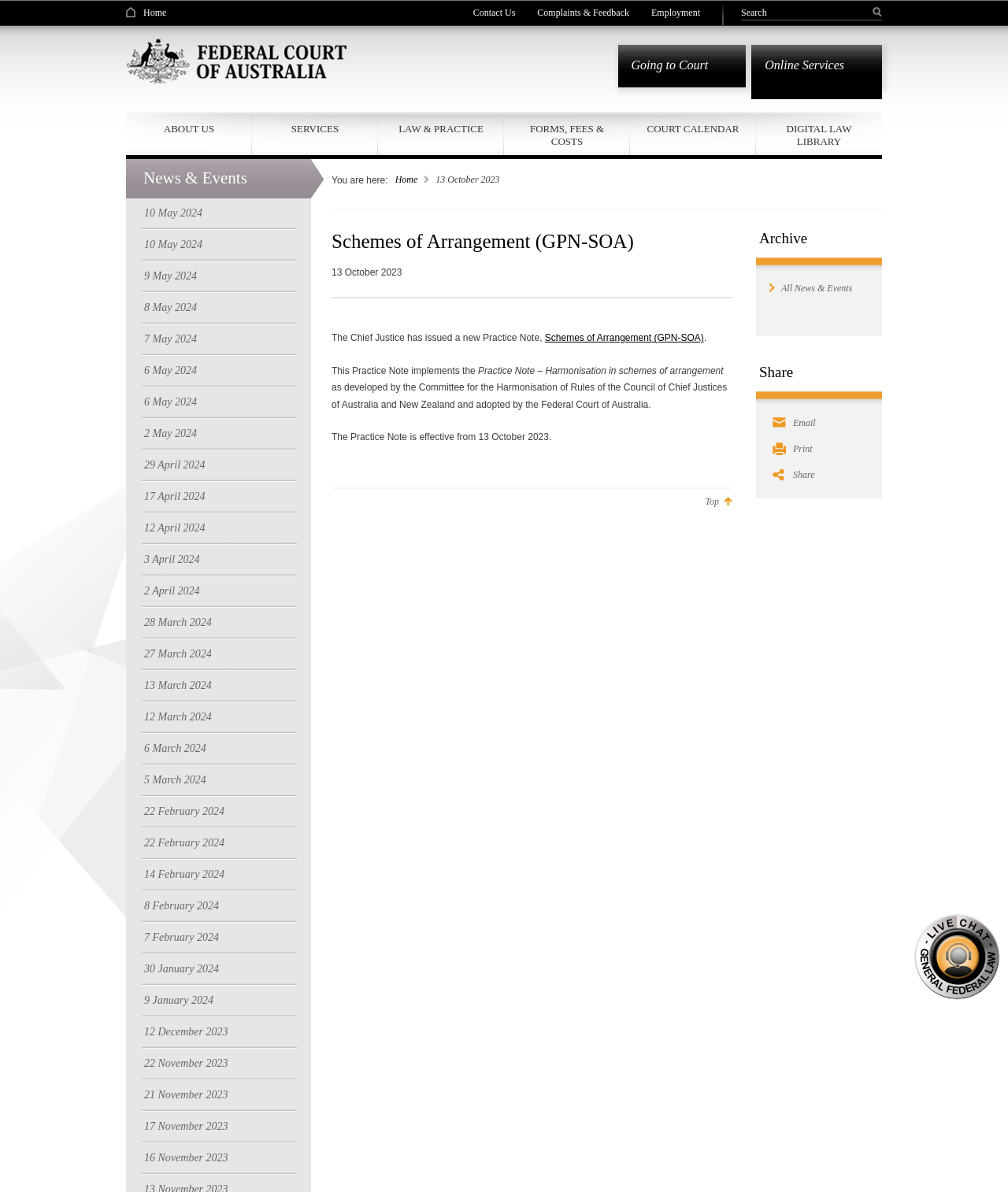What type of services are provided by the 'I am a Practitioner' section? Using the information from the screenshot, answer with a single word or phrase.

Legal services